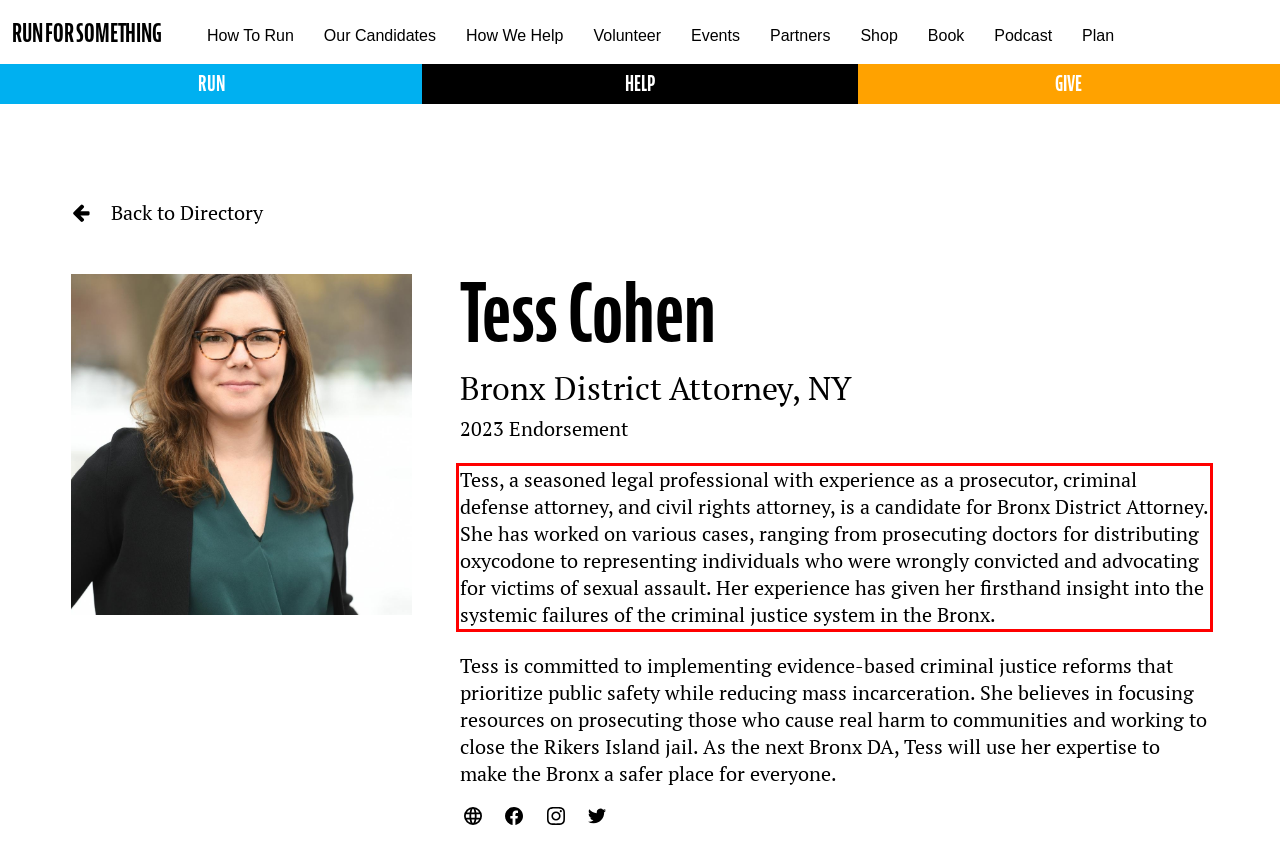Please extract the text content from the UI element enclosed by the red rectangle in the screenshot.

Tess, a seasoned legal professional with experience as a prosecutor, criminal defense attorney, and civil rights attorney, is a candidate for Bronx District Attorney. She has worked on various cases, ranging from prosecuting doctors for distributing oxycodone to representing individuals who were wrongly convicted and advocating for victims of sexual assault. Her experience has given her firsthand insight into the systemic failures of the criminal justice system in the Bronx.